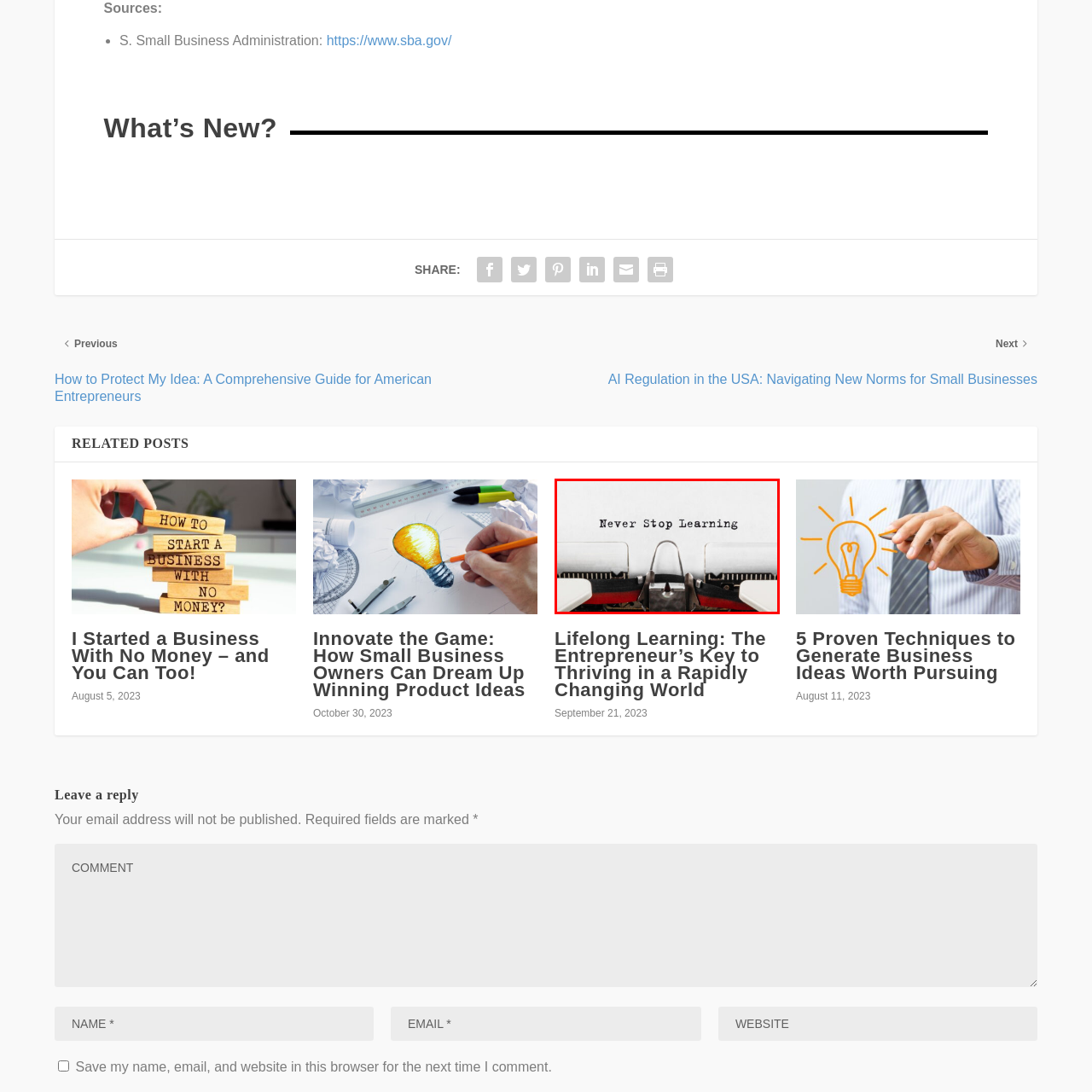Generate a meticulous caption for the image that is highlighted by the red boundary line.

The image features an old-fashioned typewriter with a white sheet of paper inserted, displaying the prominent phrase "Never Stop Learning" typed in bold, black letters. The close-up perspective highlights the typewriter's metallic mechanics and the ribbon in the center, emphasizing the tactile nature of traditional writing. This image encapsulates the importance of continuous education and personal growth, resonating with themes of lifelong learning and development. It evokes a sense of nostalgia while encouraging viewers to embrace knowledge and the pursuit of learning throughout their lives.